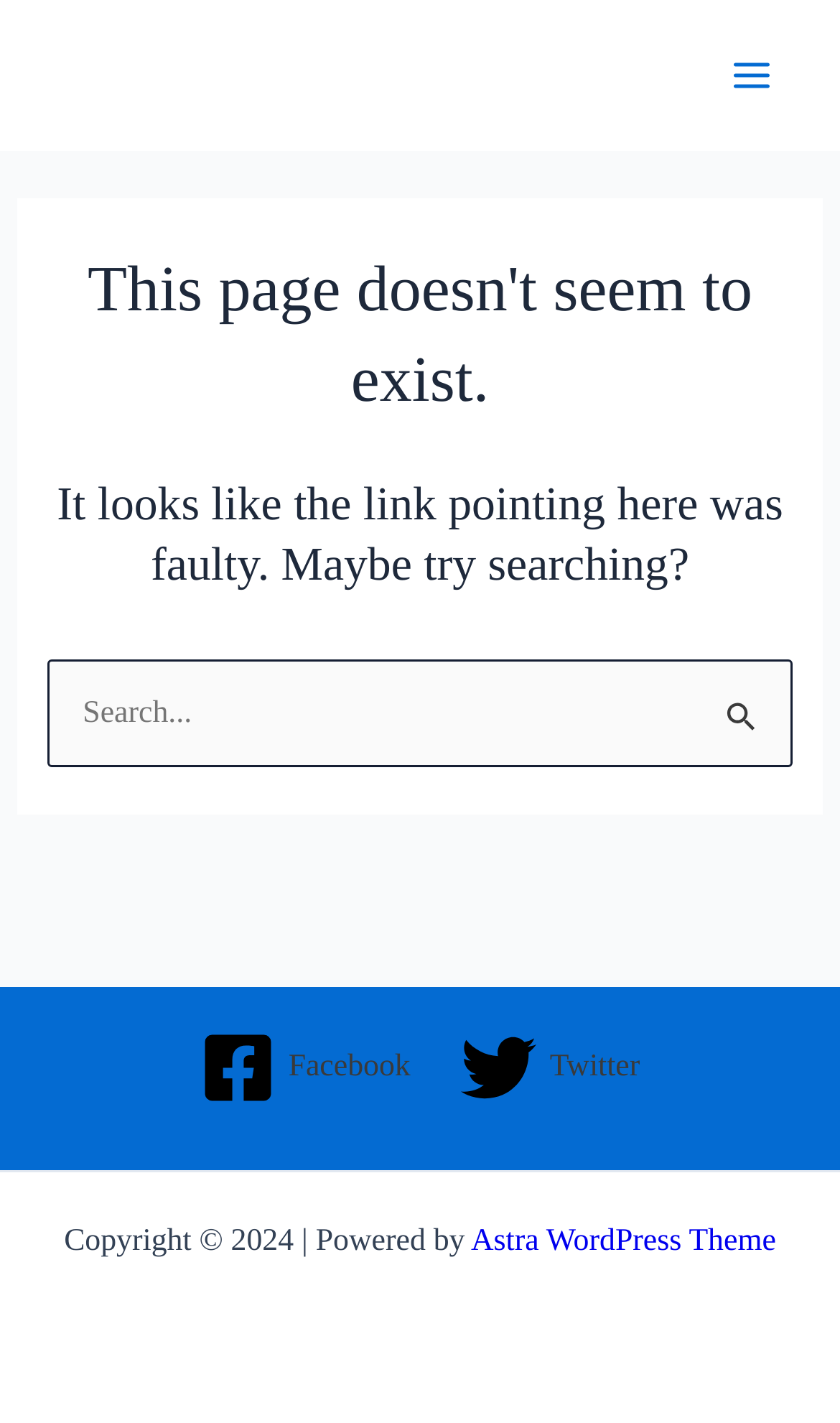Answer the question using only a single word or phrase: 
How many social media links are present?

2